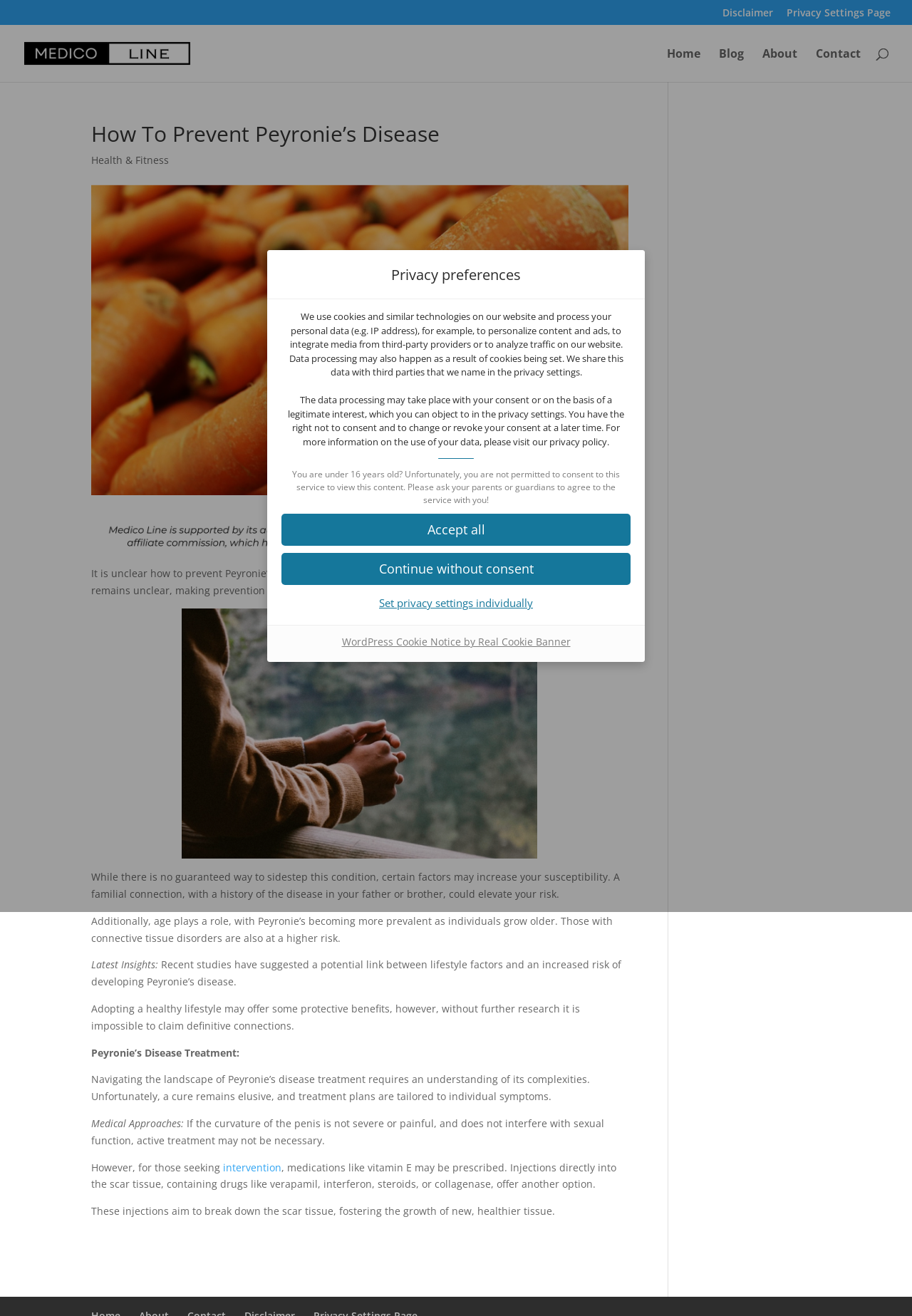Answer the question below in one word or phrase:
What is the purpose of the privacy preferences modal?

To set privacy settings